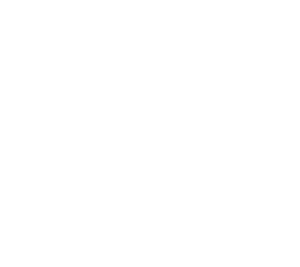What is the illustration trying to achieve?
Please provide a single word or phrase in response based on the screenshot.

Enhance user engagement